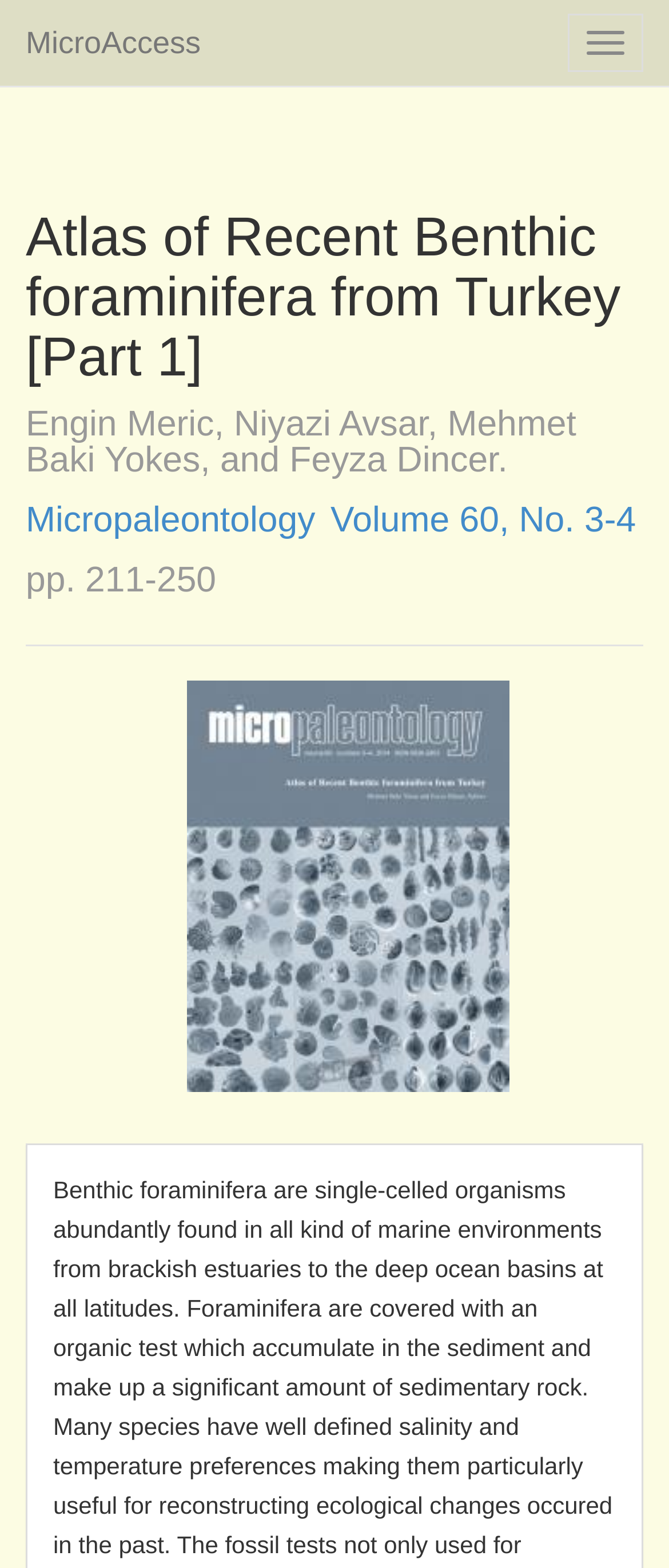Use one word or a short phrase to answer the question provided: 
What is the difference between 'Online only' and 'Added print'?

Subscription options